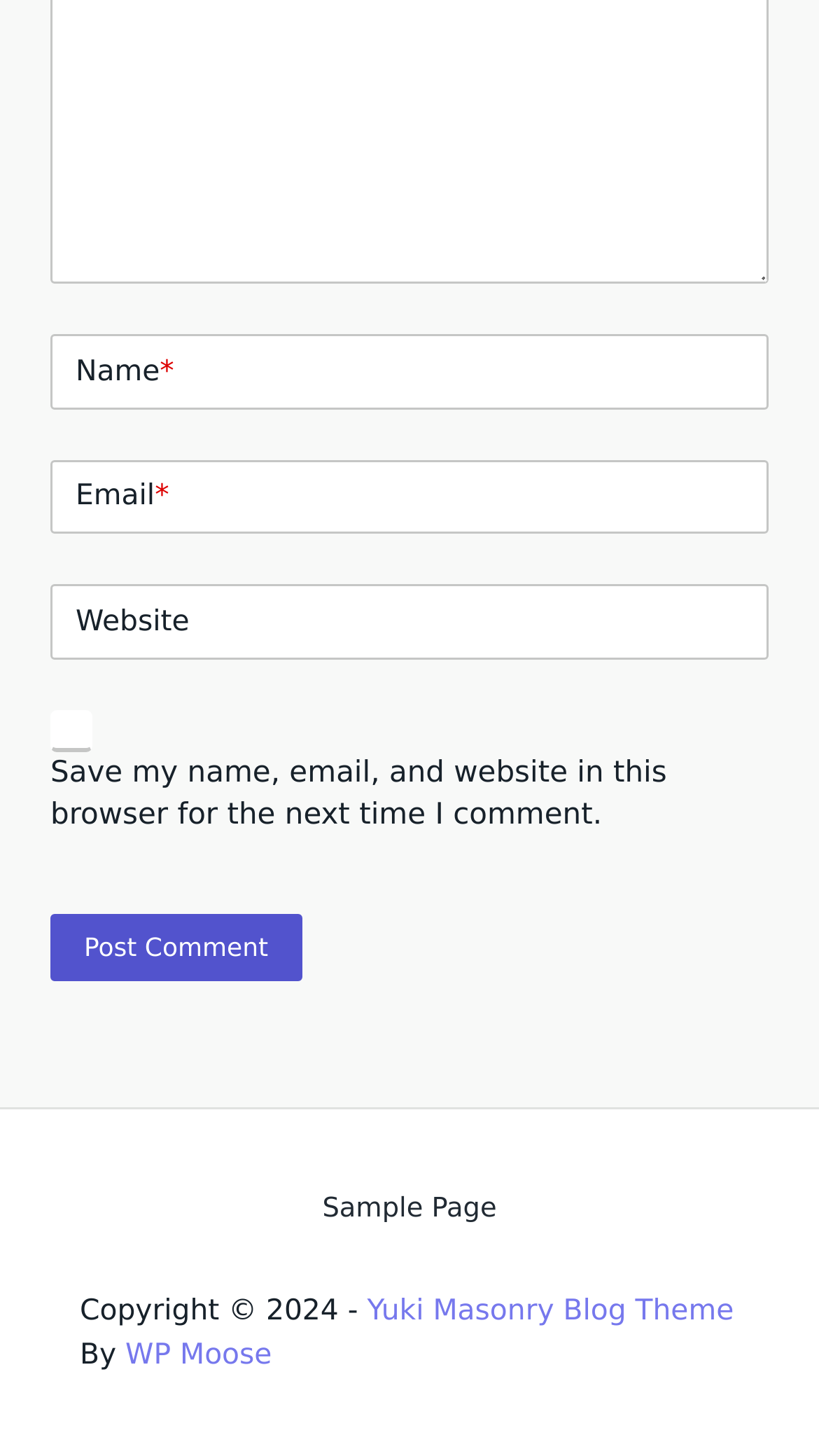Please find the bounding box for the UI element described by: "name="submit" value="Post Comment"".

[0.062, 0.627, 0.369, 0.673]